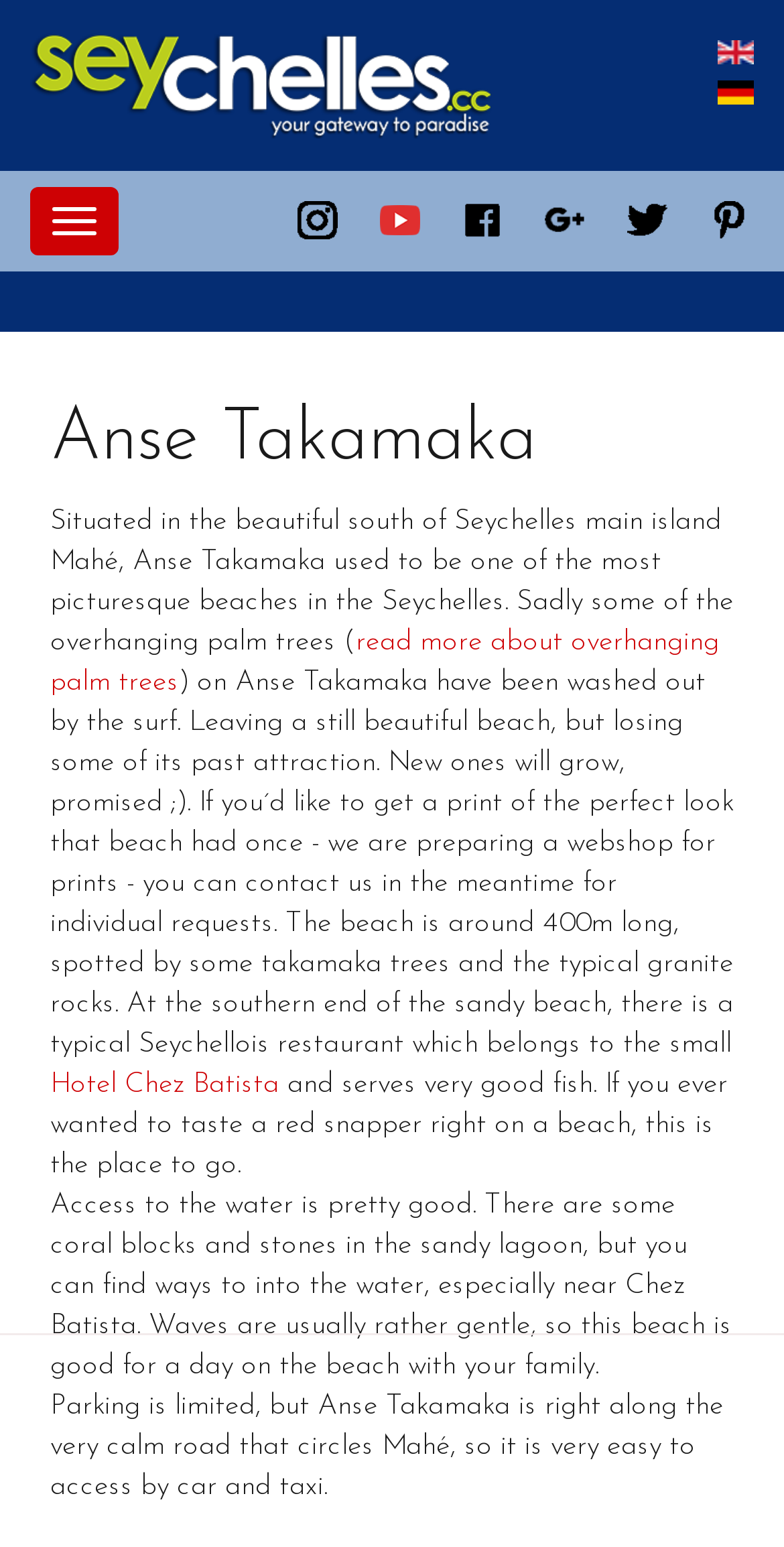Refer to the screenshot and give an in-depth answer to this question: What is the name of the beach described?

The name of the beach is mentioned in the heading 'Anse Takamaka' and also in the text 'Situated in the beautiful south of Seychelles main island Mahé, Anse Takamaka used to be one of the most picturesque beaches in the Seychelles.'